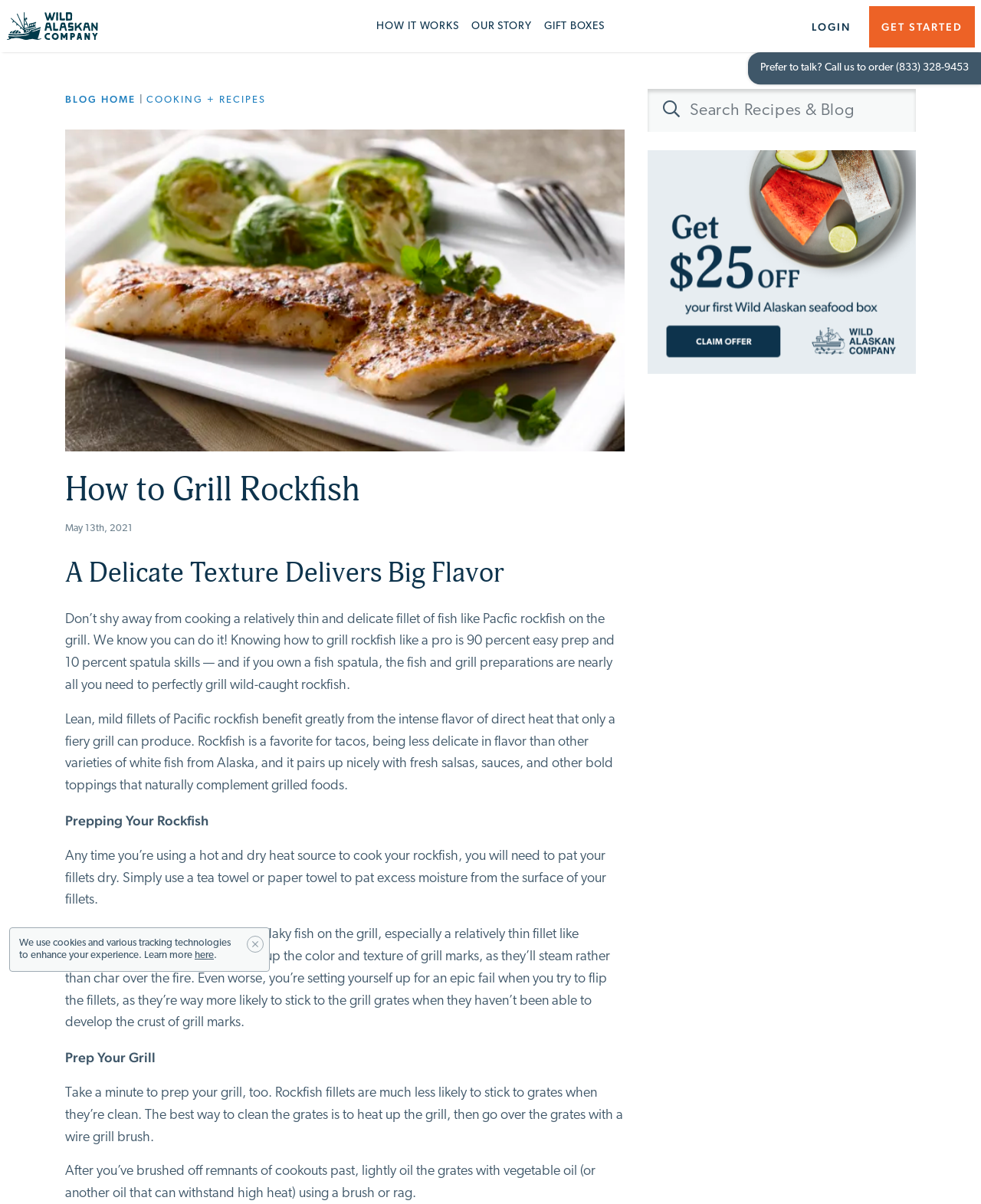Locate the bounding box of the UI element based on this description: "placeholder="Search Recipes & Blog"". Provide four float numbers between 0 and 1 as [left, top, right, bottom].

[0.66, 0.074, 0.934, 0.11]